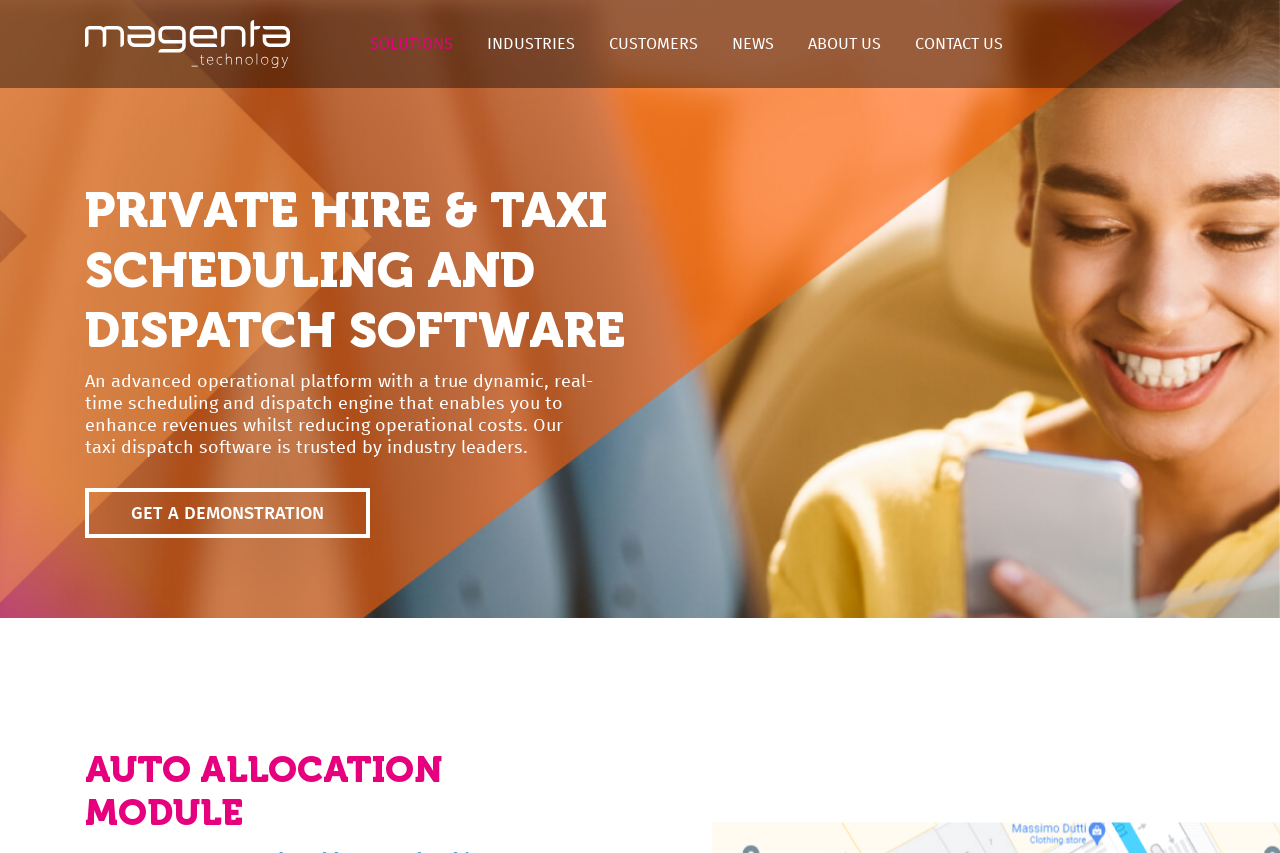Please specify the bounding box coordinates of the clickable region to carry out the following instruction: "Get a demonstration". The coordinates should be four float numbers between 0 and 1, in the format [left, top, right, bottom].

[0.066, 0.572, 0.289, 0.631]